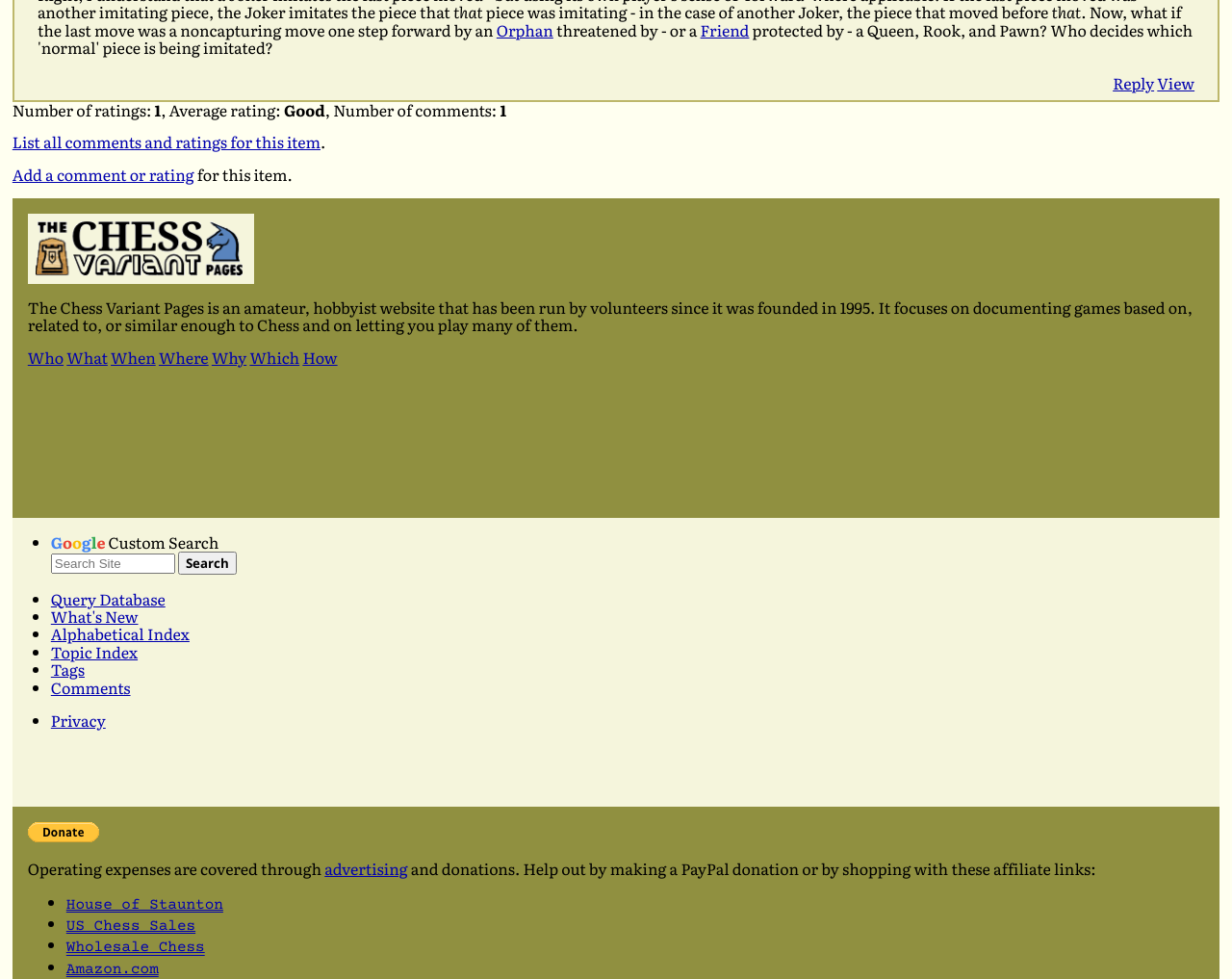Please provide a one-word or short phrase answer to the question:
What can users do on this website?

Play games, add comments